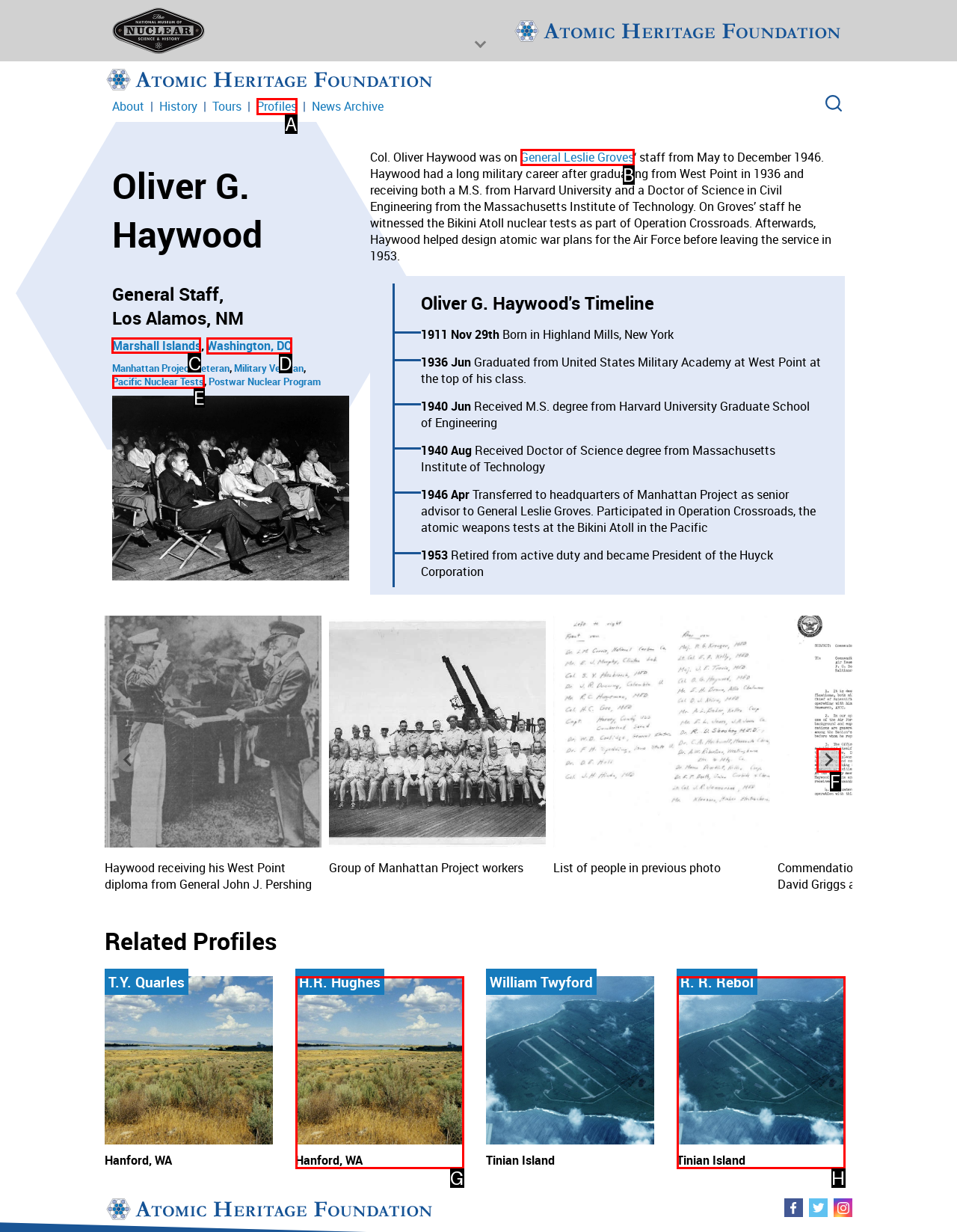Indicate which HTML element you need to click to complete the task: Read about Marshall Islands. Provide the letter of the selected option directly.

C